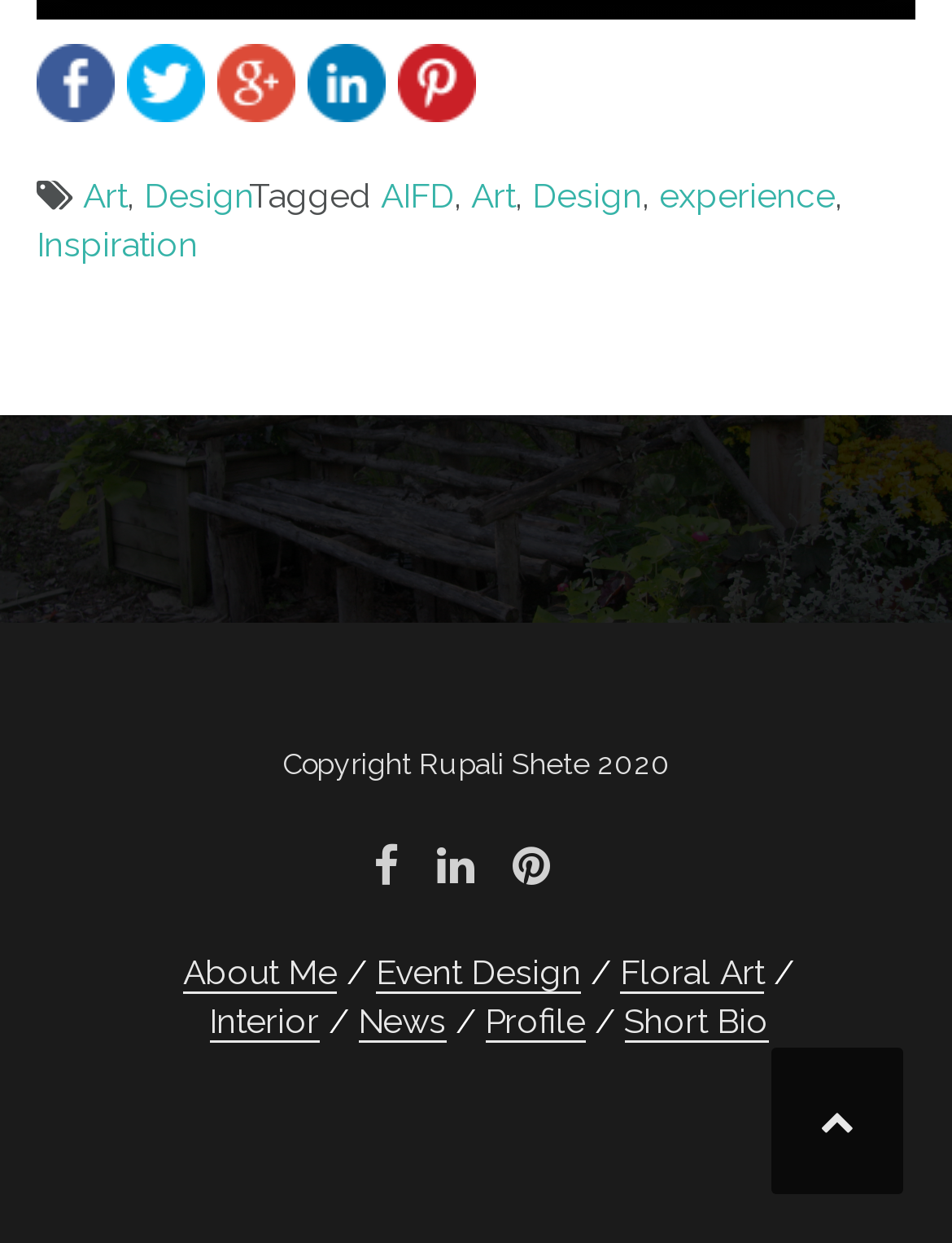Identify the bounding box coordinates of the element that should be clicked to fulfill this task: "check the copyright information". The coordinates should be provided as four float numbers between 0 and 1, i.e., [left, top, right, bottom].

[0.296, 0.602, 0.704, 0.629]